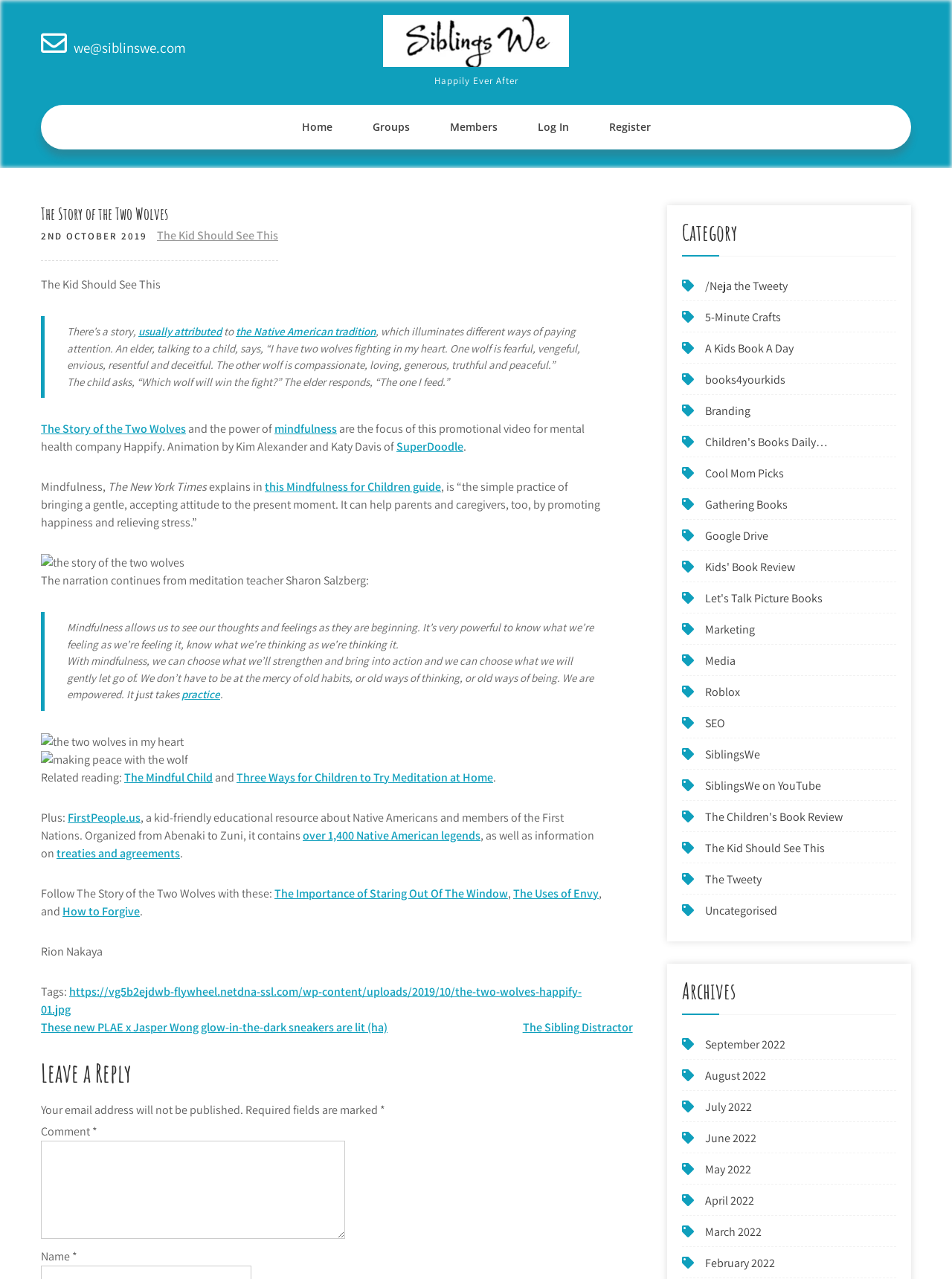Please provide a detailed answer to the question below by examining the image:
What is the title of the article?

The title of the article can be found in the heading element with the text 'The Story of the Two Wolves'.